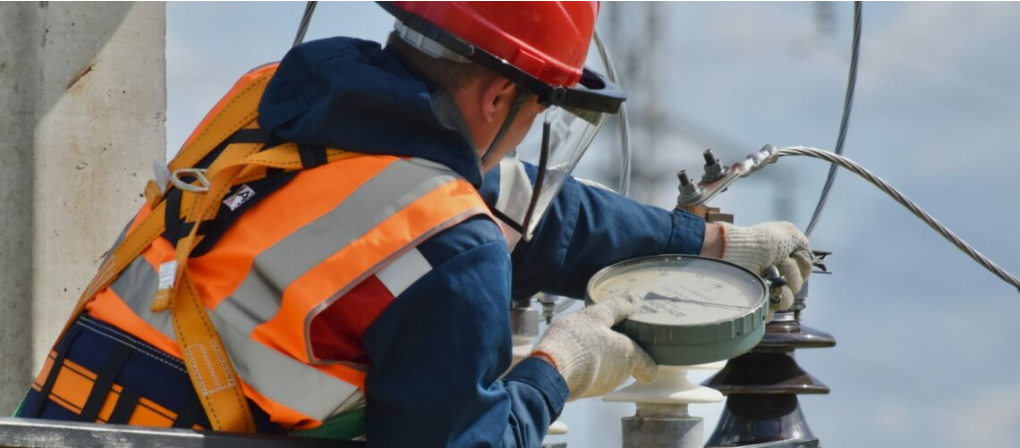What is the electrician possibly using to take a measurement?
Using the details from the image, give an elaborate explanation to answer the question.

The caption suggests that the electrician is using a measurement device, possibly a voltmeter, to take a reading or calibration atop the utility pole, highlighting their technical expertise.